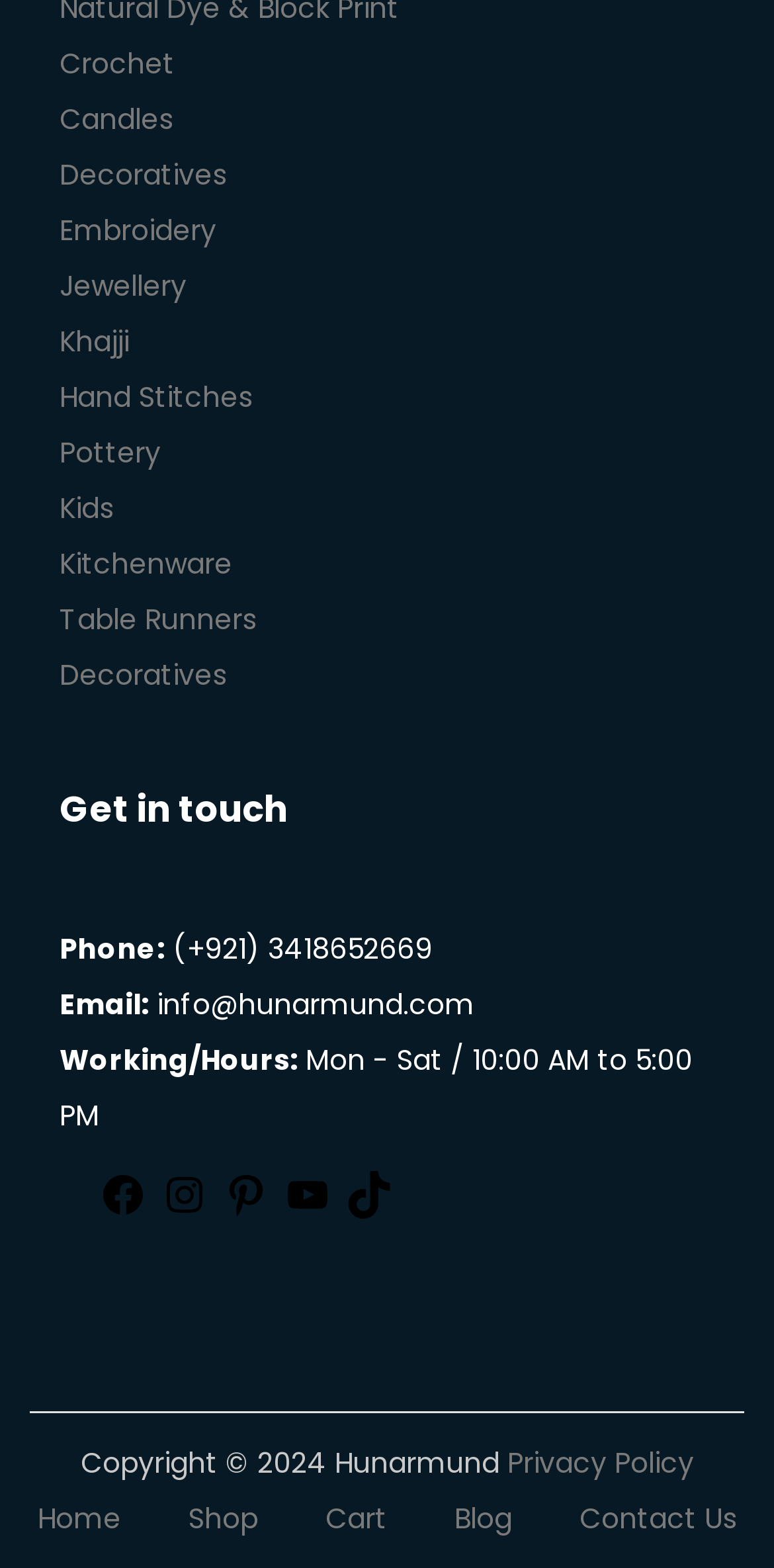Locate the bounding box coordinates of the area where you should click to accomplish the instruction: "Click on Crochet".

[0.077, 0.028, 0.226, 0.054]